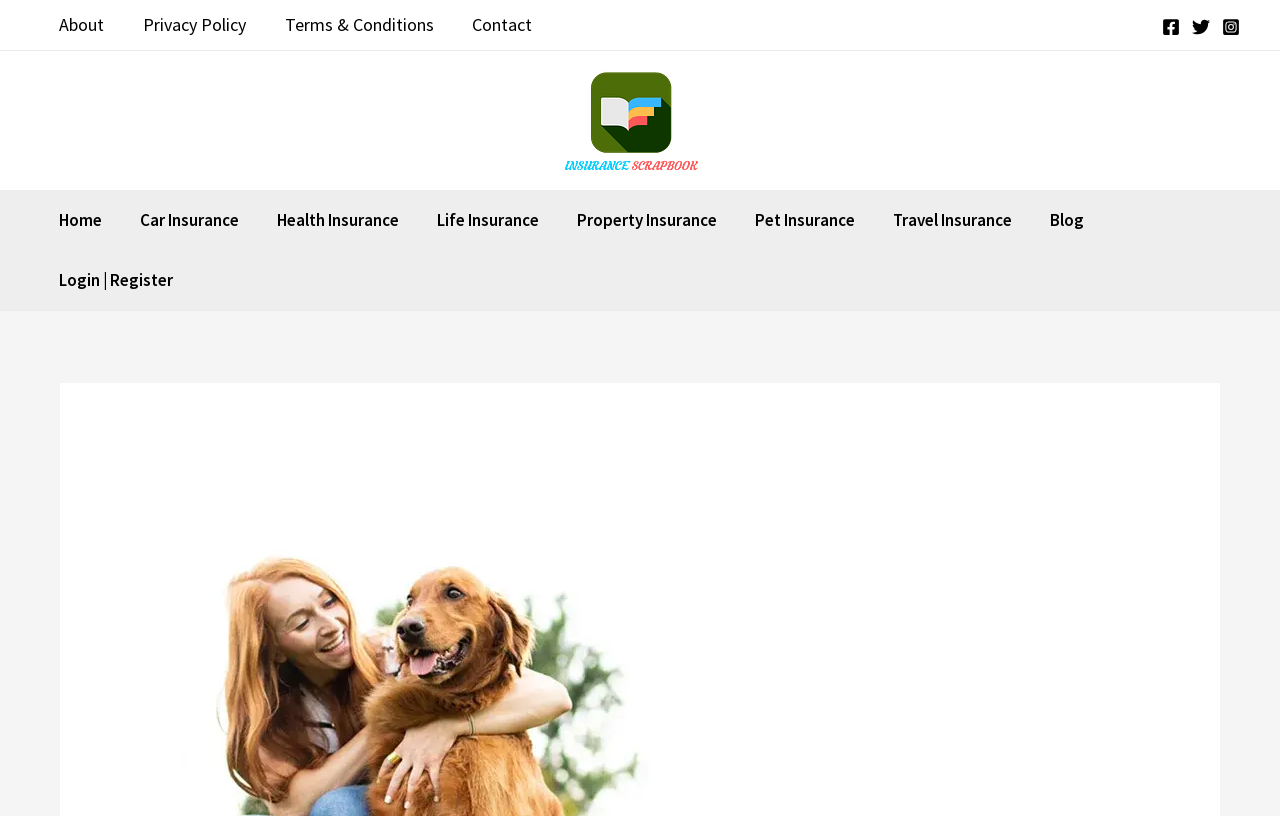Please extract and provide the main headline of the webpage.

Pet Insurance Idaho: Best Pets Coverage